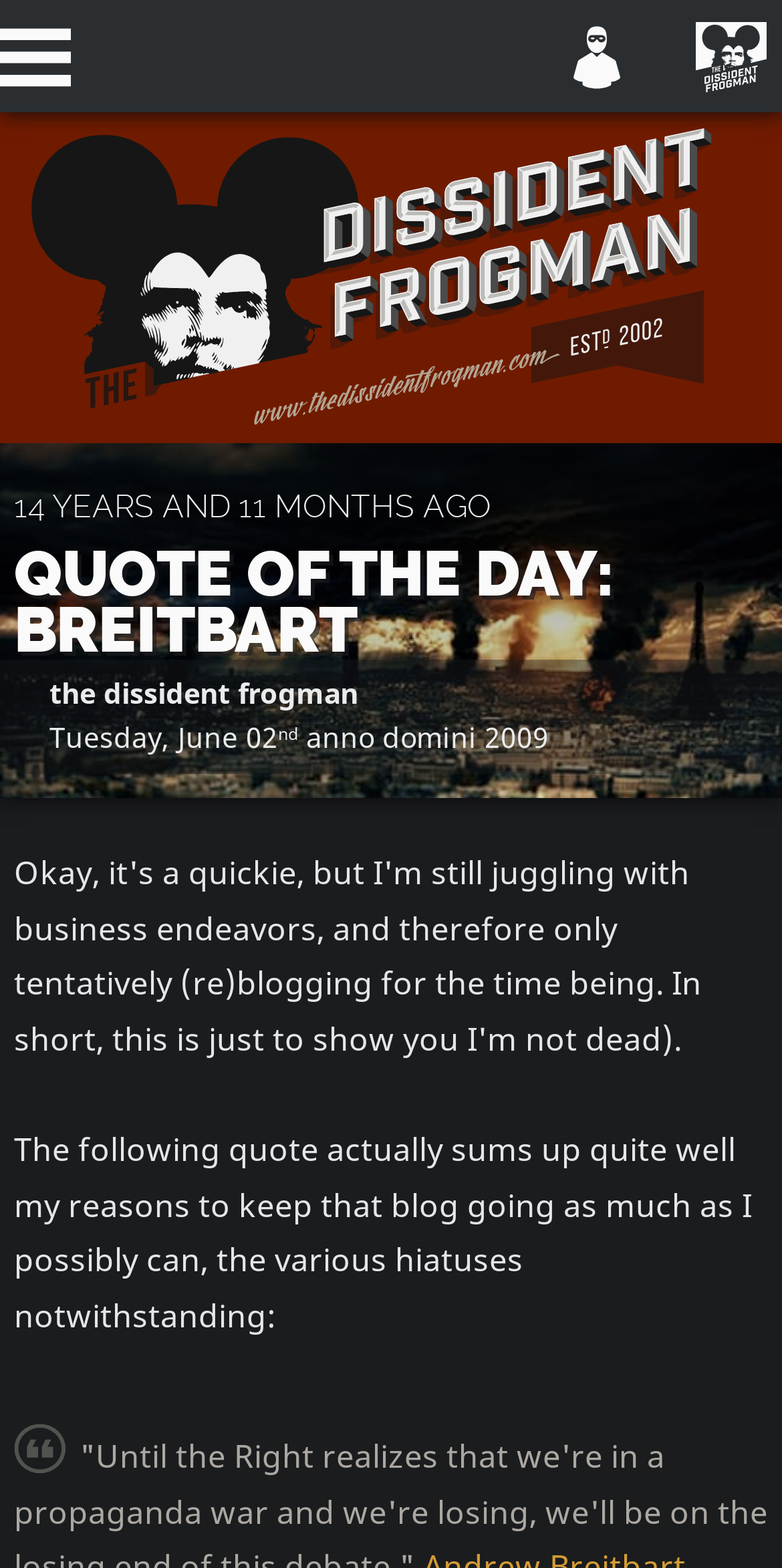Provide a thorough summary of the webpage.

The webpage appears to be a blog or a quote-sharing platform, with a focus on a daily quote. At the top, there are three links aligned horizontally, taking up the full width of the page. Below these links, there is a plugin object that spans the entire width of the page.

The main content of the page is divided into two sections. On the left side, there is a quote section with a heading "QUOTE OF THE DAY: BREITBART" in a prominent font. Below the heading, there is a subheading "the dissident frogman" and a timestamp "Tuesday, June 02nd, anno domini 2009" in a smaller font.

On the right side of the quote section, there is a paragraph of text that explains the significance of the quote. The text is quite long and takes up most of the vertical space on the page.

At the bottom of the page, there are two input fields, one labeled "city:" and the other labeled "Comment:". These fields are likely used for user input or comments.

Overall, the webpage has a simple layout with a focus on presenting a daily quote and allowing users to engage with it through comments or input fields.